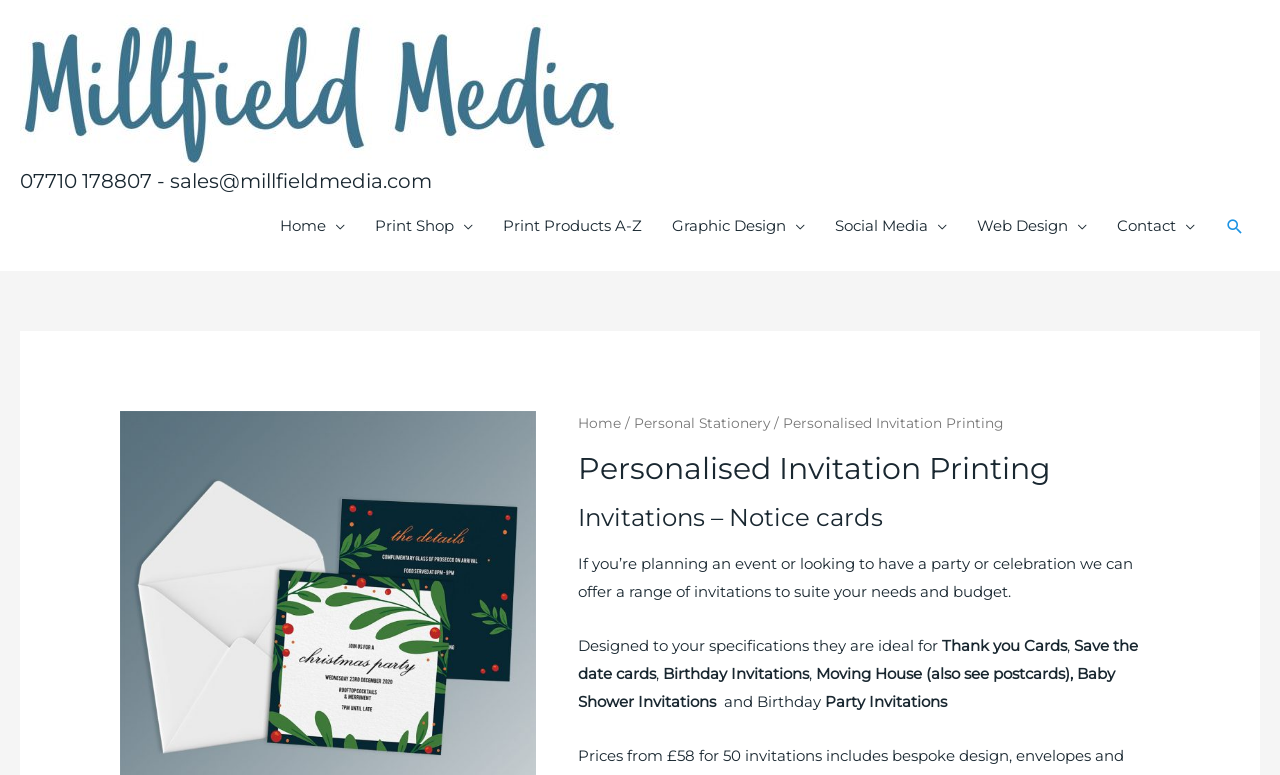Find the bounding box coordinates of the clickable region needed to perform the following instruction: "Search for something". The coordinates should be provided as four float numbers between 0 and 1, i.e., [left, top, right, bottom].

[0.957, 0.279, 0.973, 0.304]